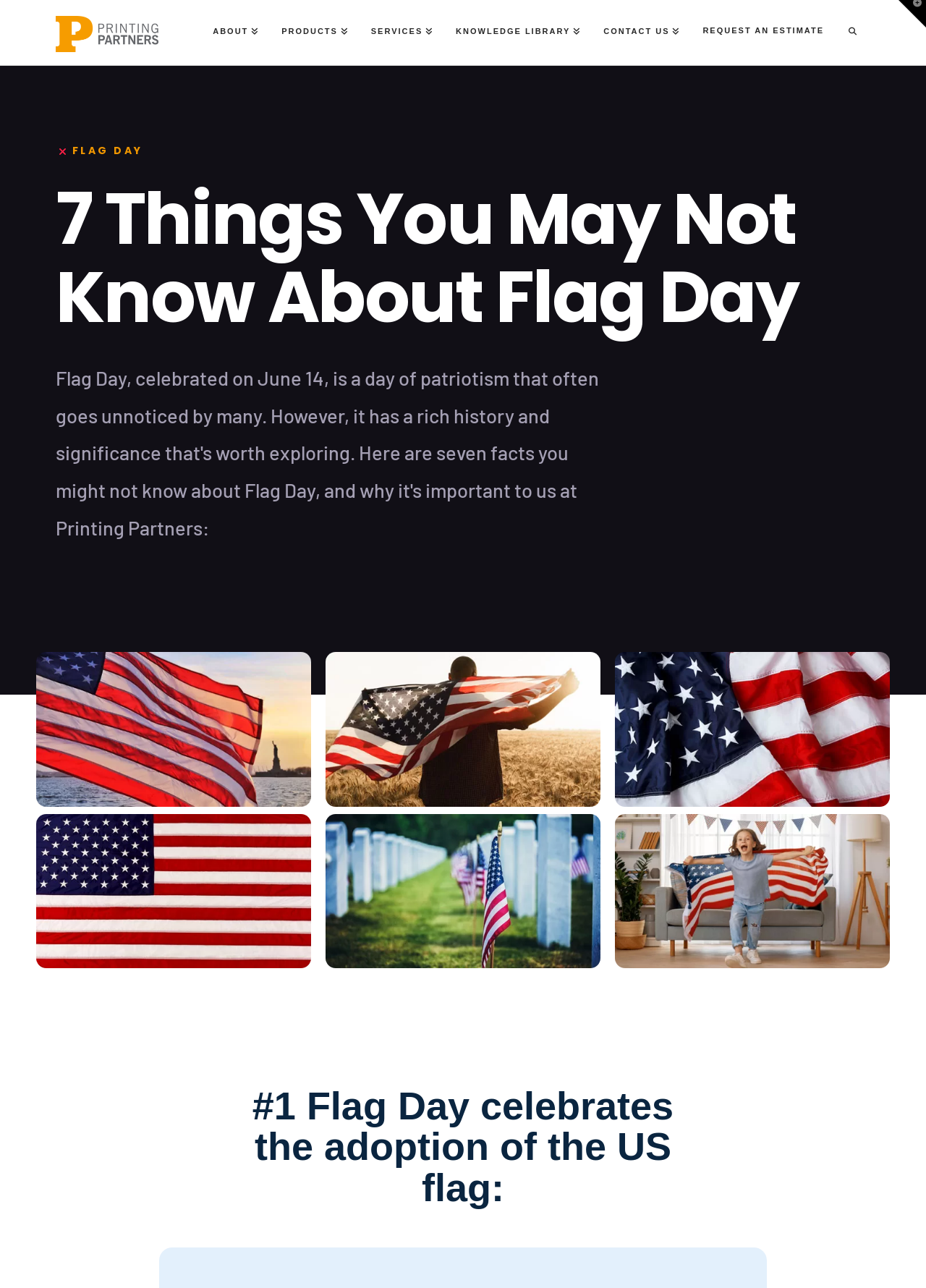Find the bounding box of the element with the following description: "parent_node: ABOUT". The coordinates must be four float numbers between 0 and 1, formatted as [left, top, right, bottom].

[0.06, 0.012, 0.171, 0.04]